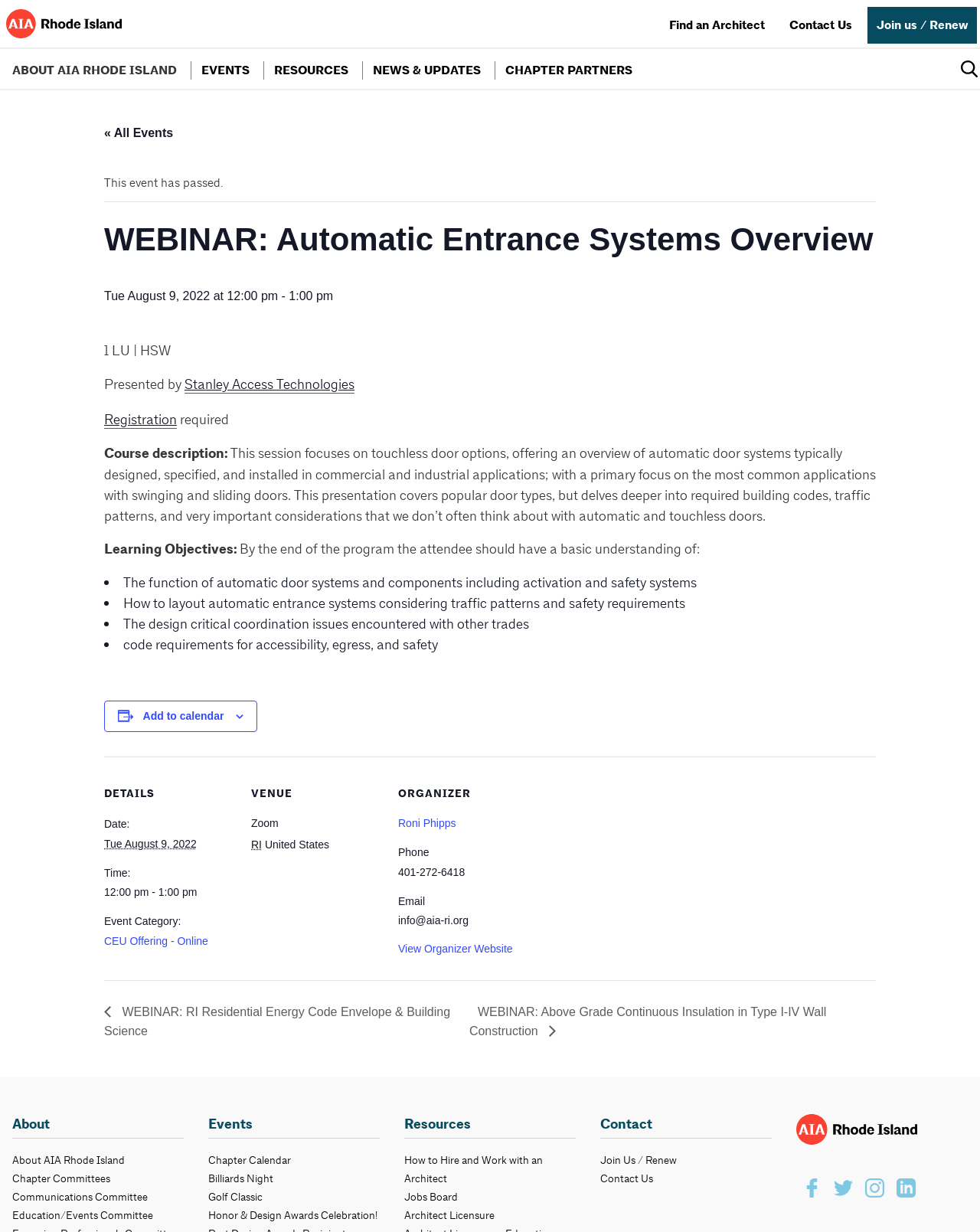Identify the bounding box coordinates of the part that should be clicked to carry out this instruction: "Click the 'View Organizer Website' link".

[0.406, 0.765, 0.523, 0.775]